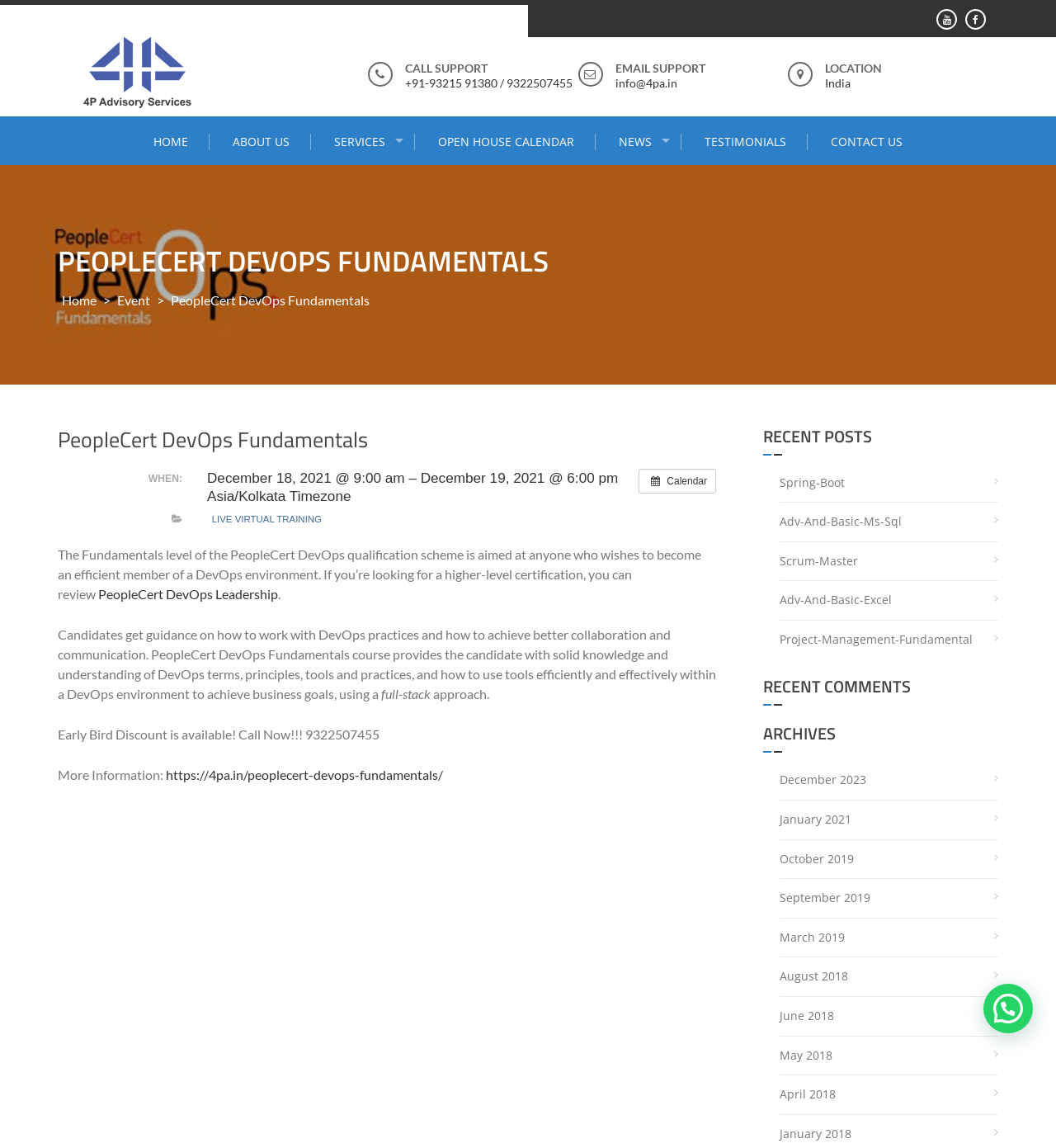Show the bounding box coordinates for the HTML element described as: "Open House Calendar".

[0.395, 0.116, 0.564, 0.131]